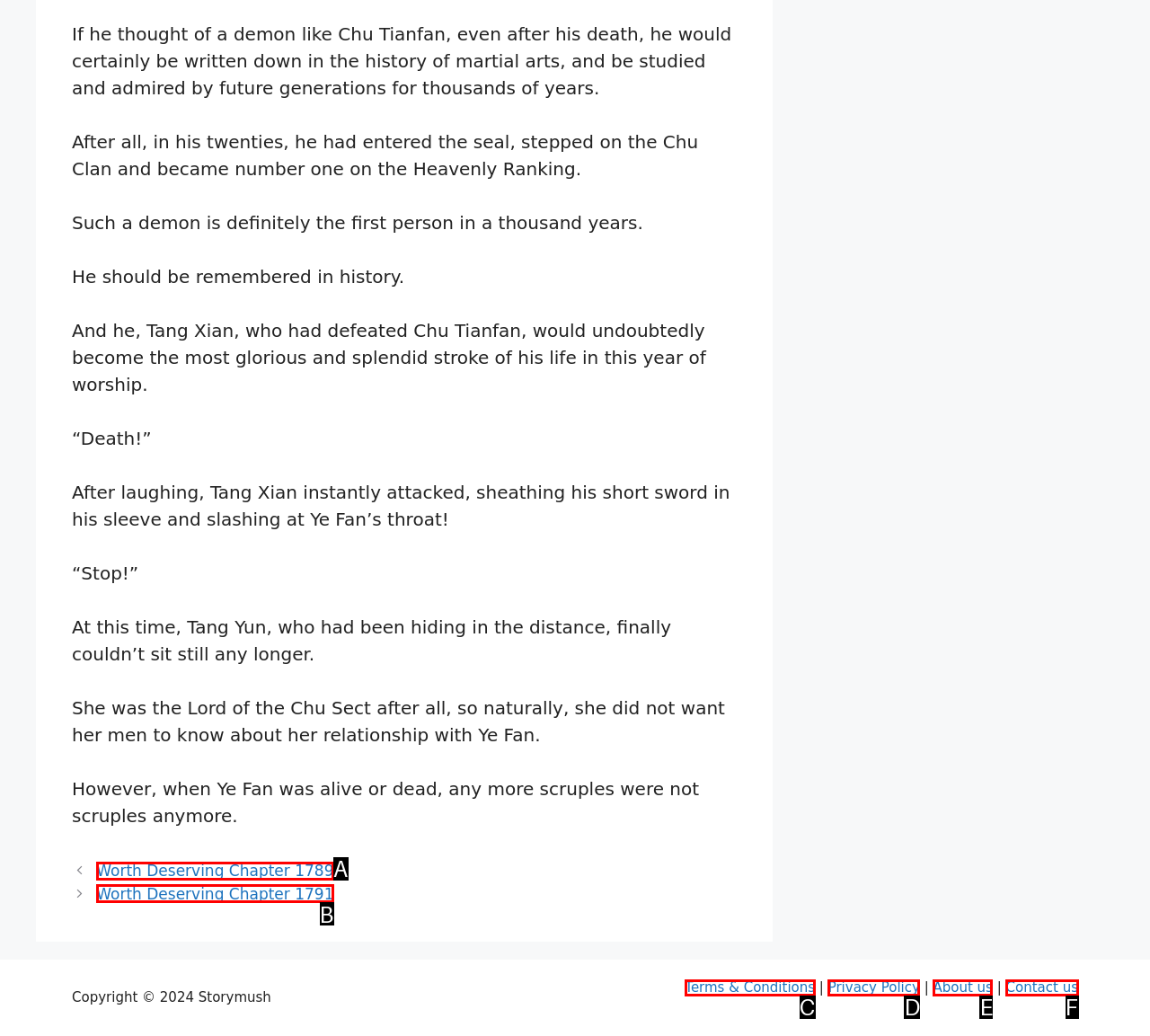Choose the option that matches the following description: Privacy Policy
Reply with the letter of the selected option directly.

D